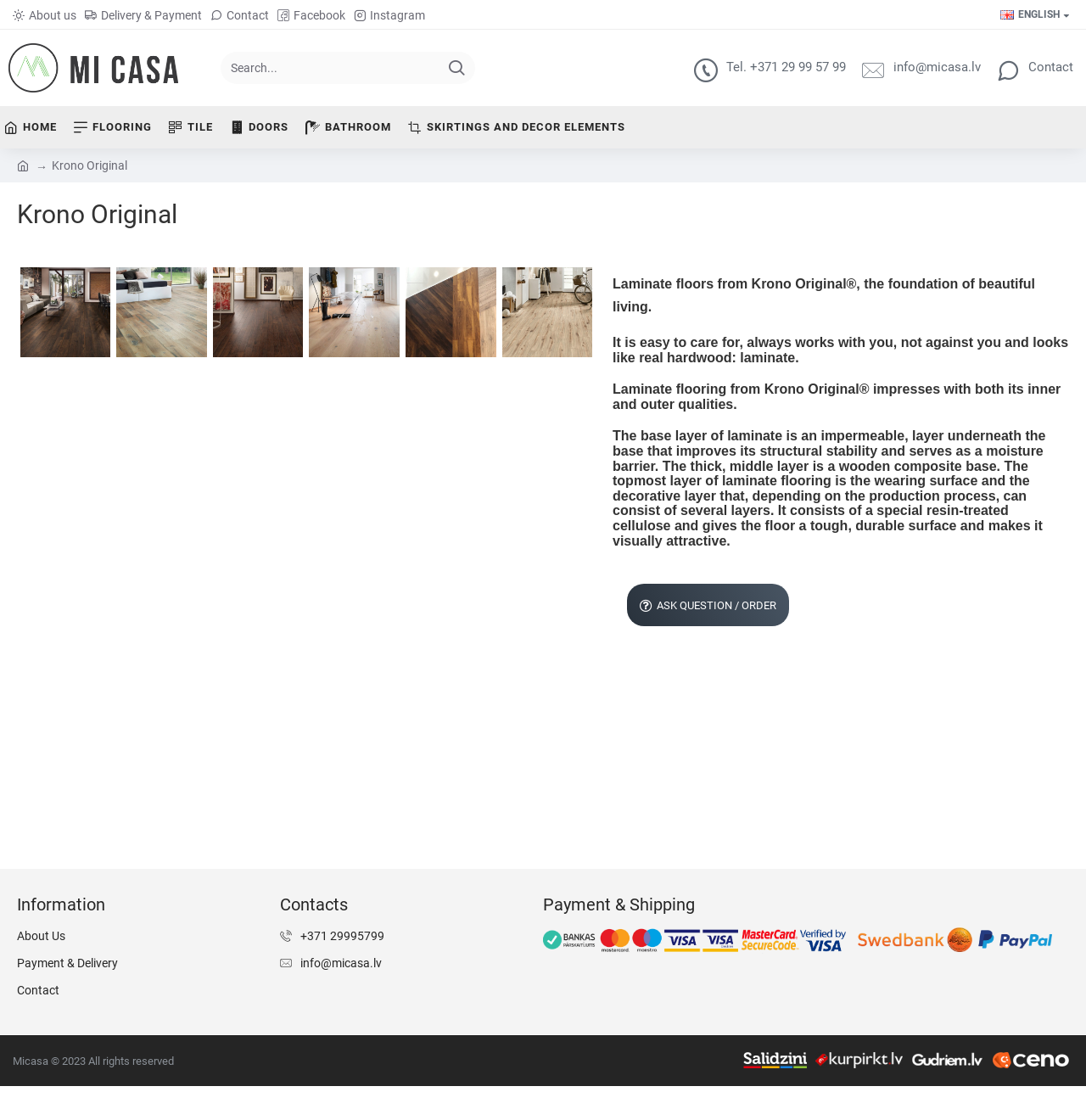Locate the bounding box coordinates of the element you need to click to accomplish the task described by this instruction: "Contact via phone".

[0.635, 0.044, 0.783, 0.077]